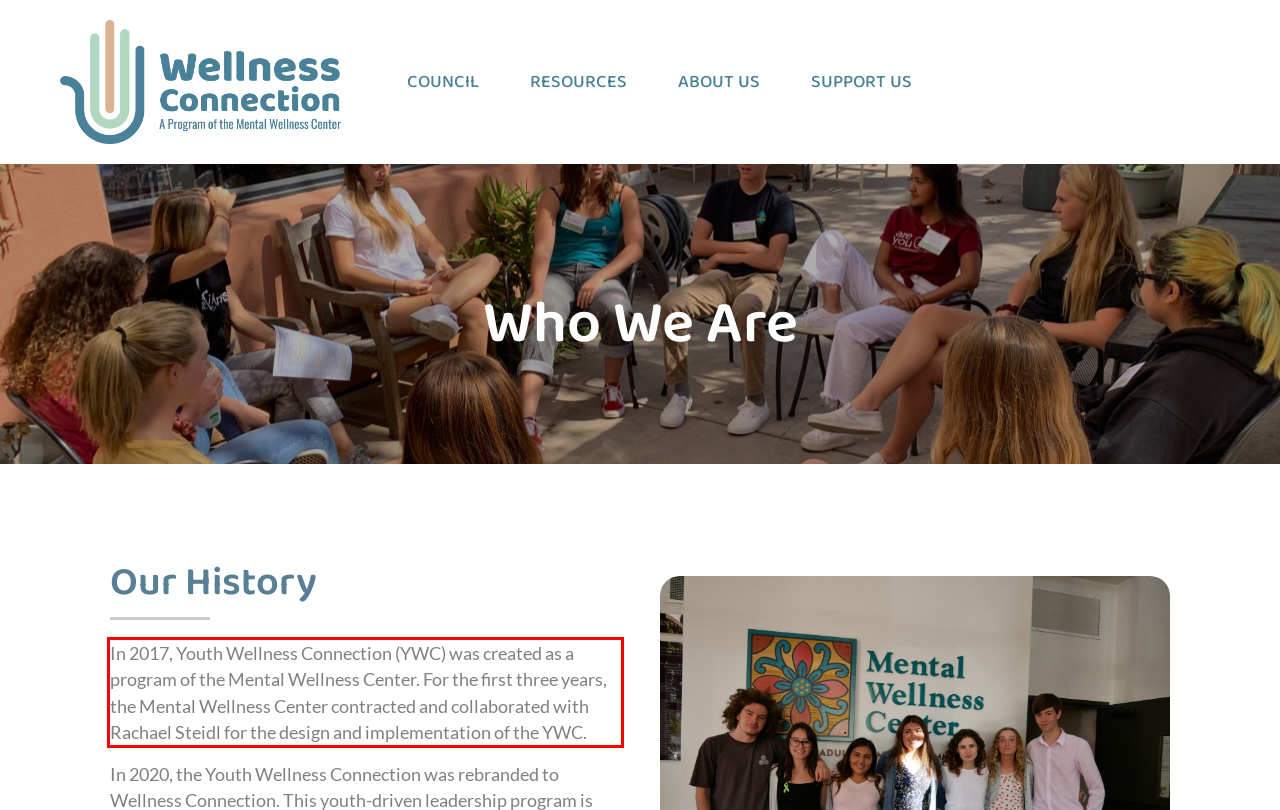Analyze the red bounding box in the provided webpage screenshot and generate the text content contained within.

In 2017, Youth Wellness Connection (YWC) was created as a program of the Mental Wellness Center. For the first three years, the Mental Wellness Center contracted and collaborated with Rachael Steidl for the design and implementation of the YWC.